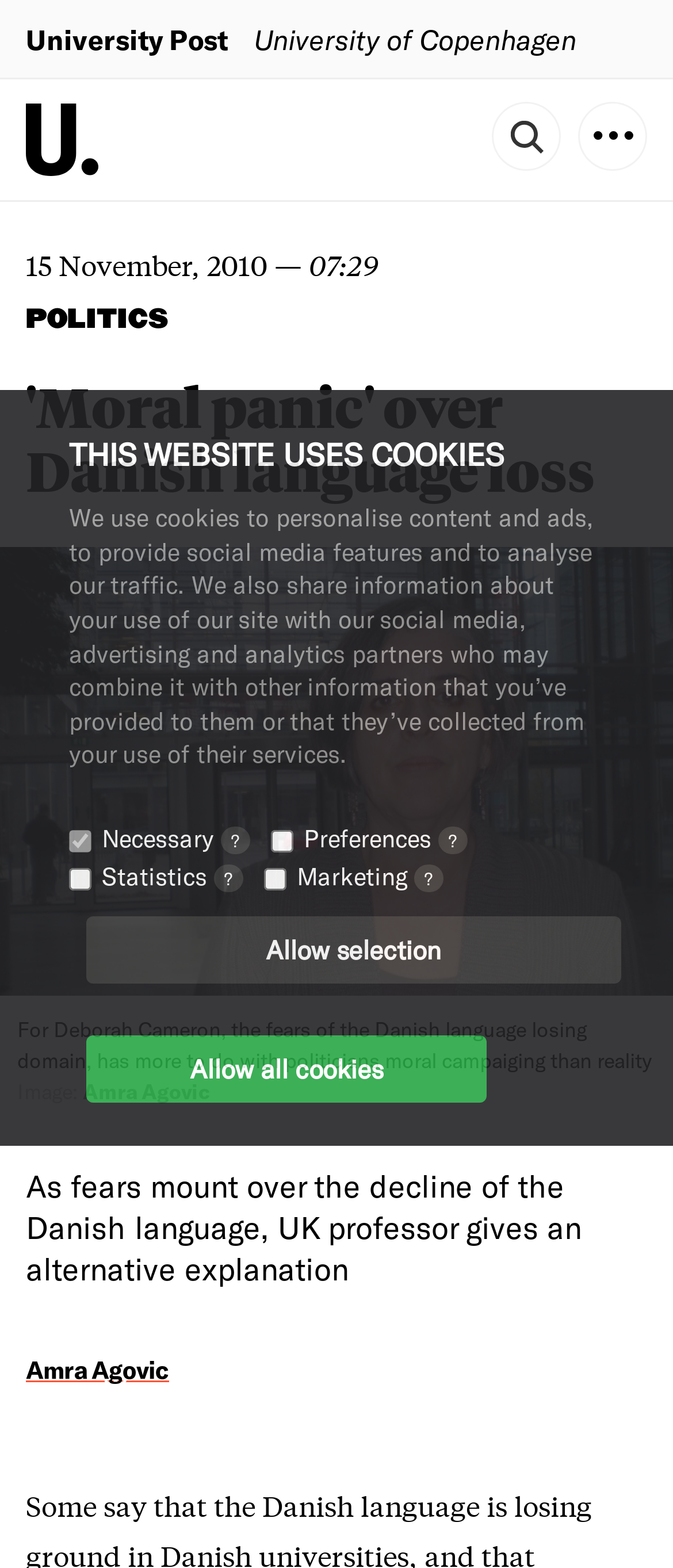Identify the bounding box for the described UI element: "?".

[0.651, 0.527, 0.695, 0.545]